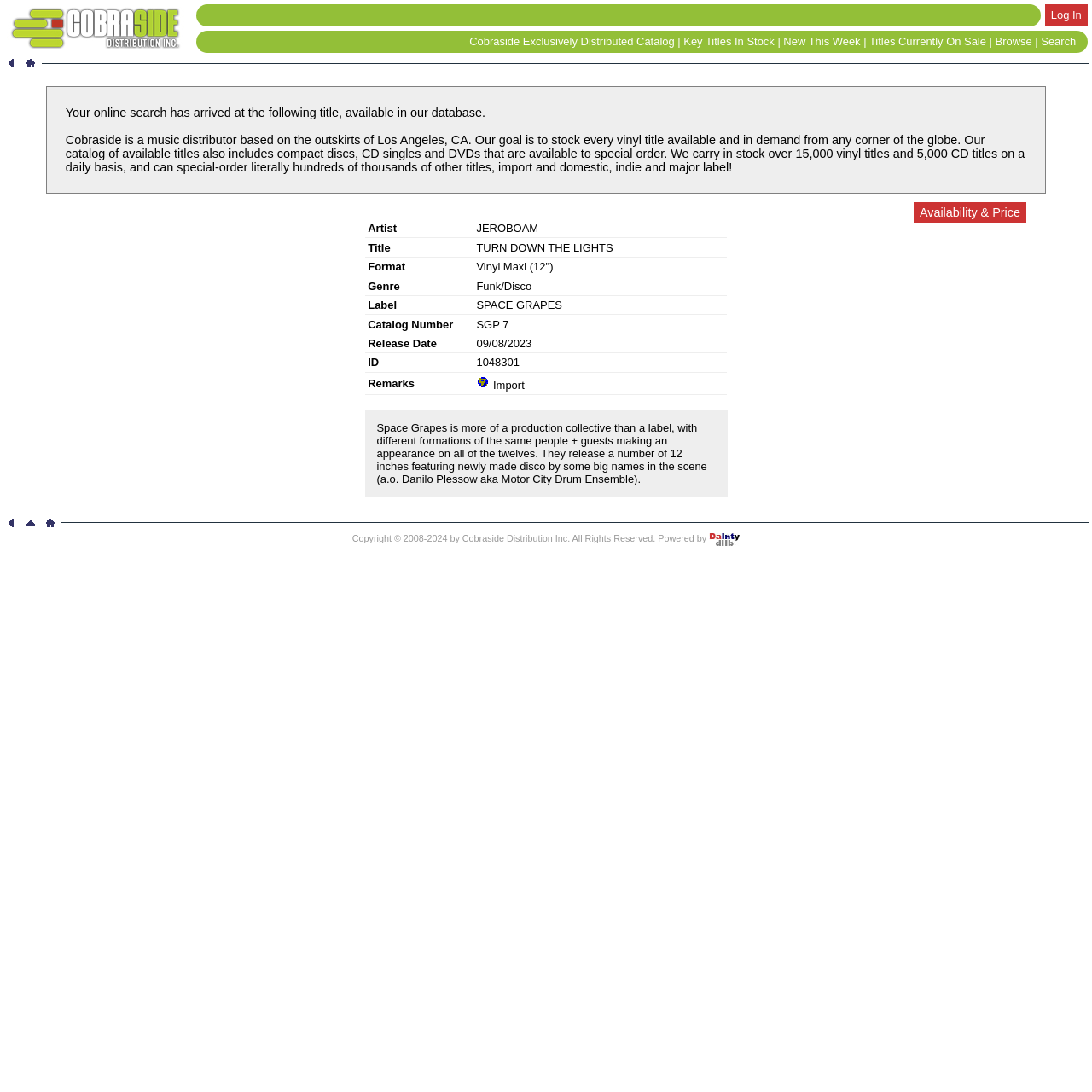Determine the bounding box coordinates of the clickable region to carry out the instruction: "Search for the artist 'JEROBOAM'".

[0.436, 0.203, 0.493, 0.215]